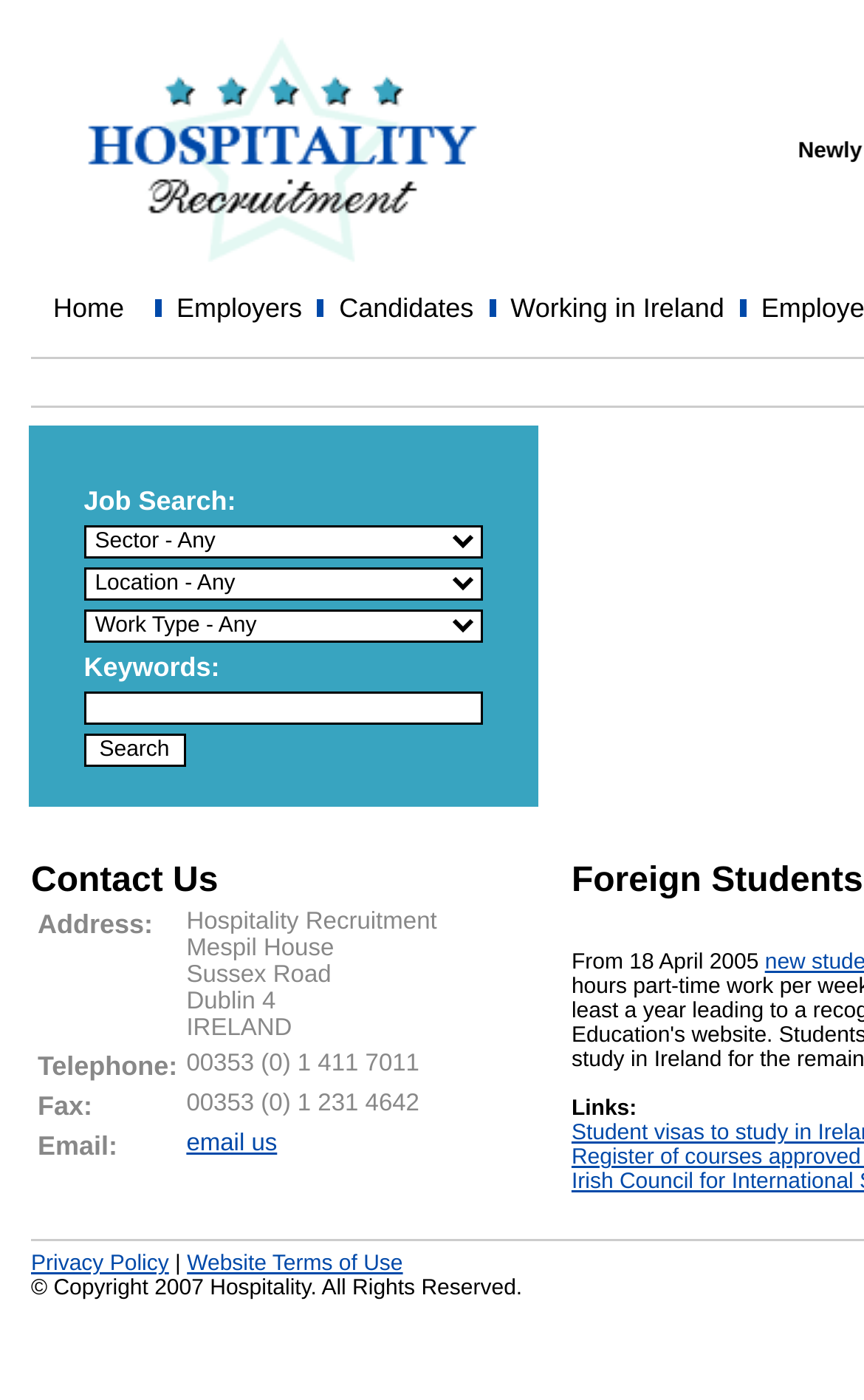Can you find the bounding box coordinates for the UI element given this description: "Employers"? Provide the coordinates as four float numbers between 0 and 1: [left, top, right, bottom].

[0.172, 0.201, 0.36, 0.236]